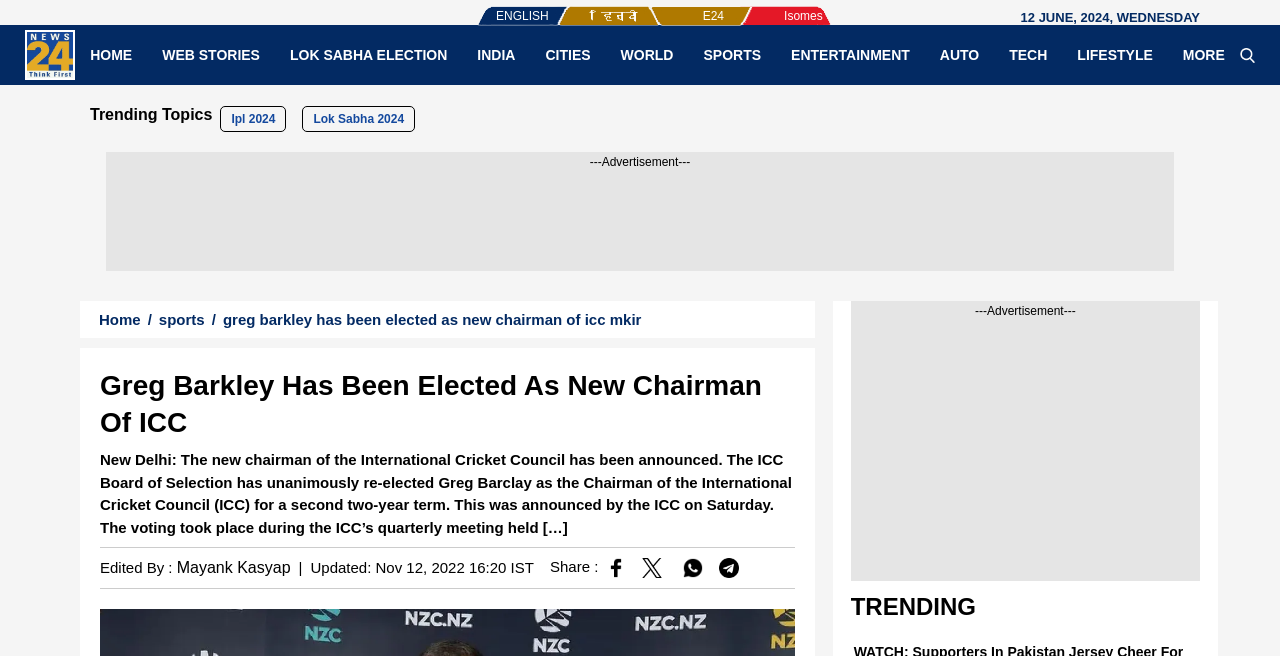Find the bounding box coordinates of the clickable area that will achieve the following instruction: "Click on 'Can we integrate Yo!Deals with a WordPress site somehow?'".

None